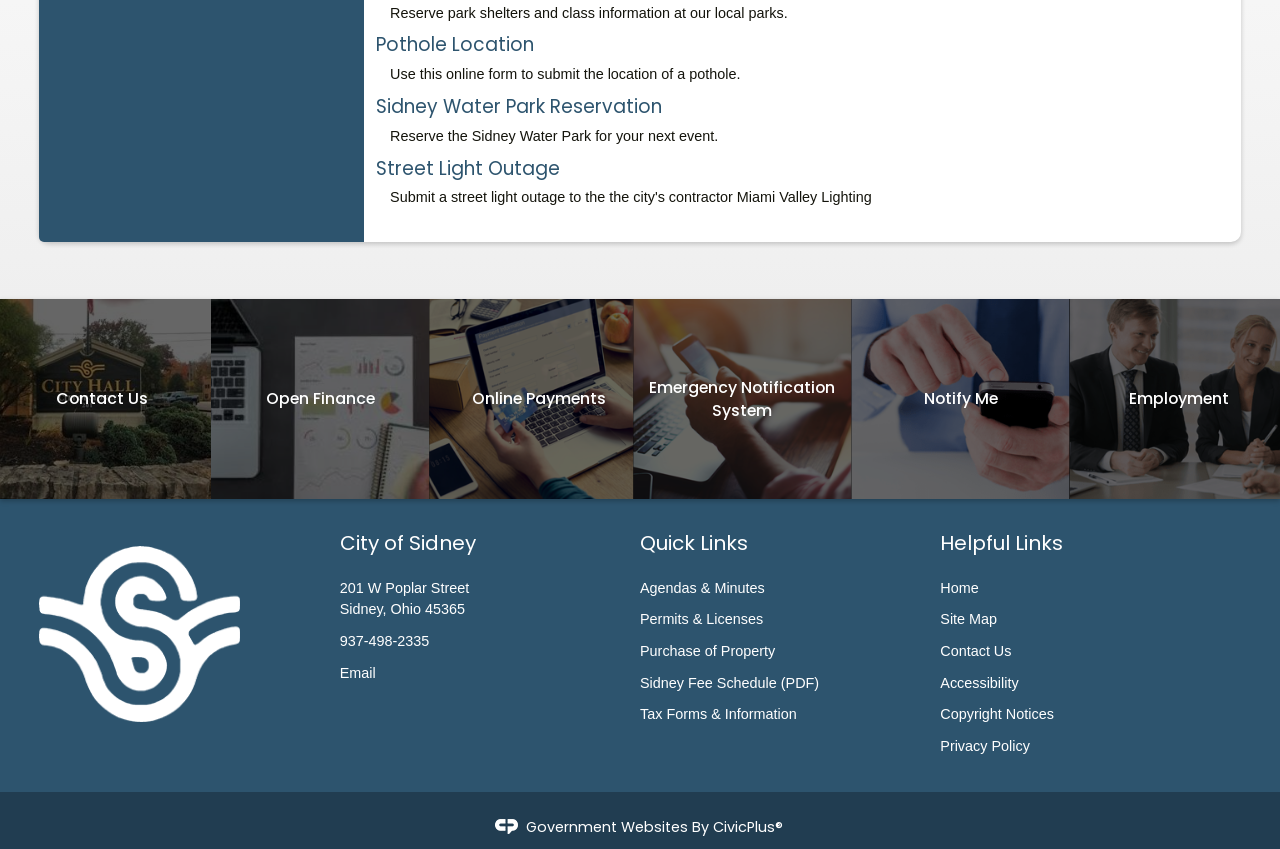Give the bounding box coordinates for the element described as: "Permits & Licenses".

[0.5, 0.72, 0.596, 0.739]